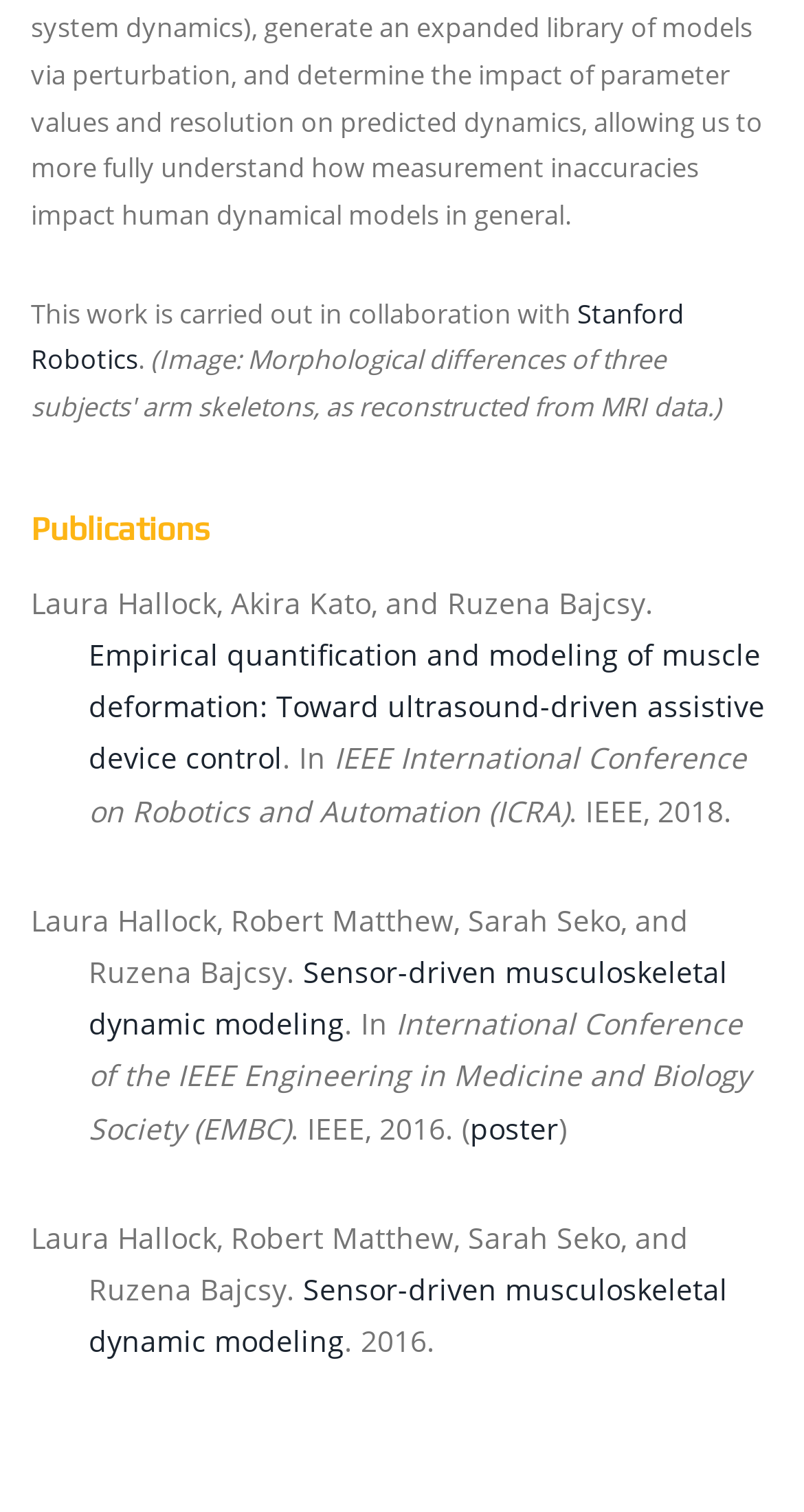What is the conference name of the third publication?
Using the image as a reference, answer with just one word or a short phrase.

International Conference of the IEEE Engineering in Medicine and Biology Society (EMBC)